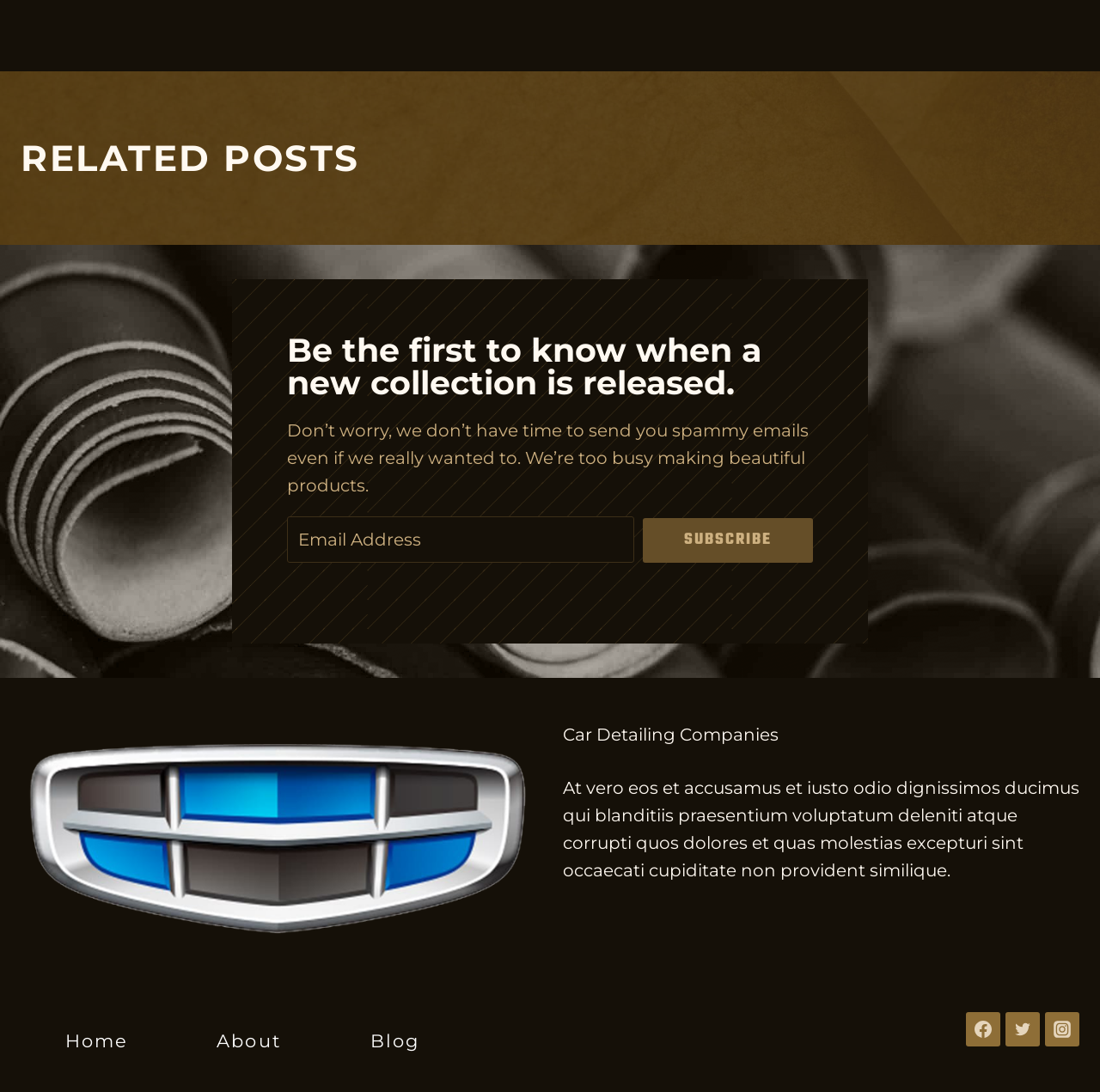Determine the bounding box coordinates of the section to be clicked to follow the instruction: "Subscribe to the newsletter". The coordinates should be given as four float numbers between 0 and 1, formatted as [left, top, right, bottom].

[0.585, 0.474, 0.739, 0.515]